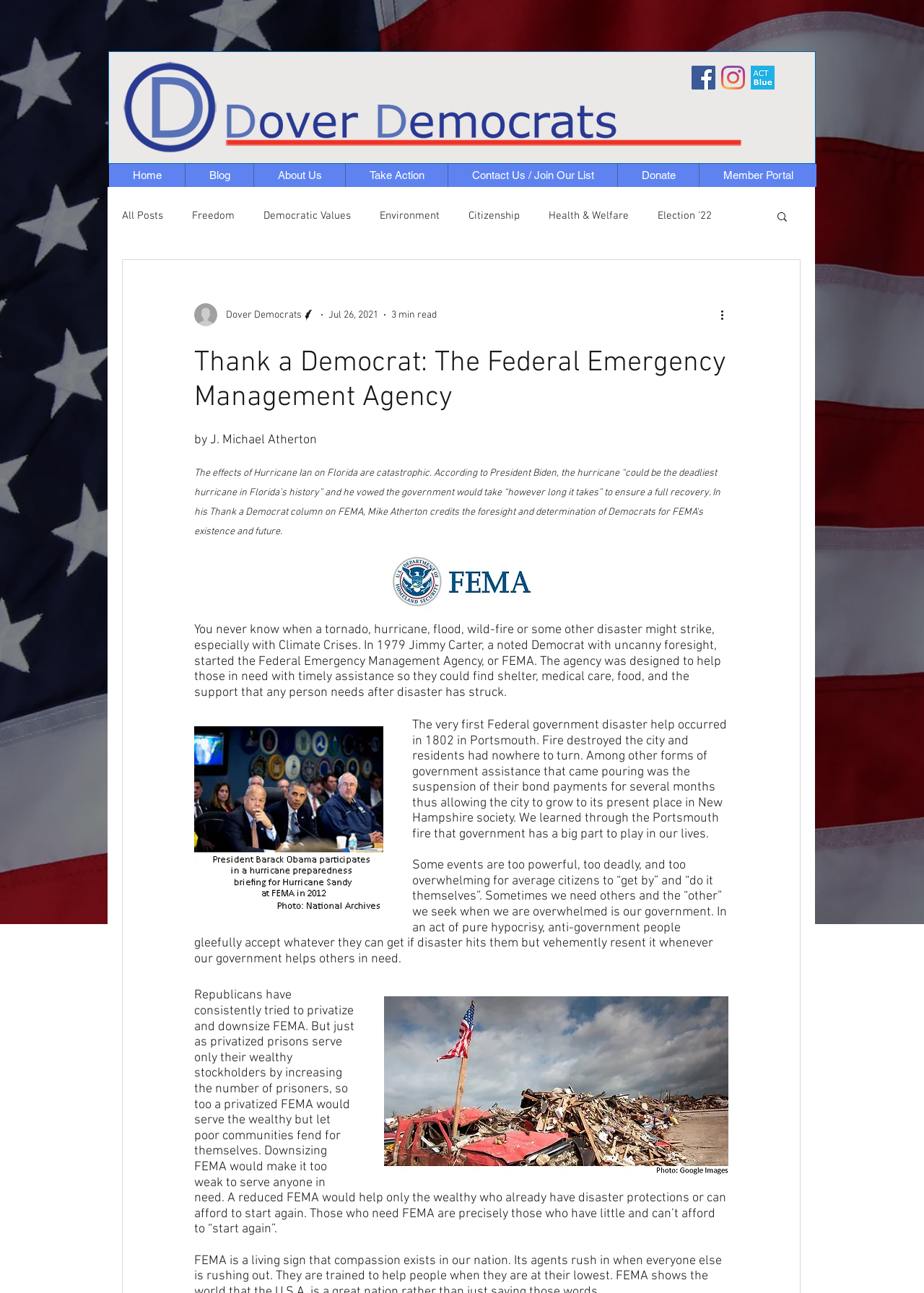Identify the bounding box coordinates of the part that should be clicked to carry out this instruction: "Click the Facebook Social Icon".

[0.748, 0.051, 0.774, 0.069]